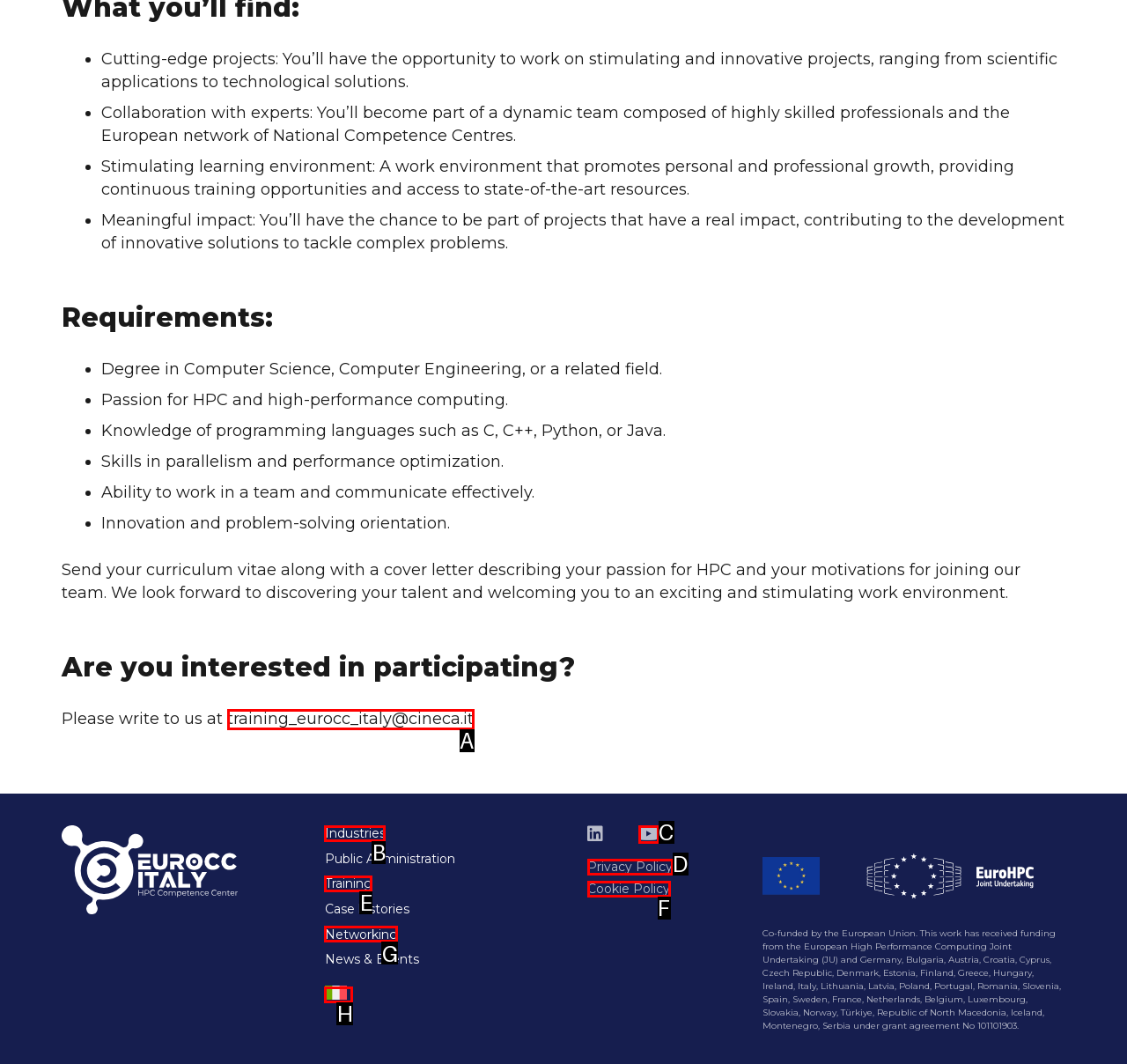Which option corresponds to the following element description: Training?
Please provide the letter of the correct choice.

E